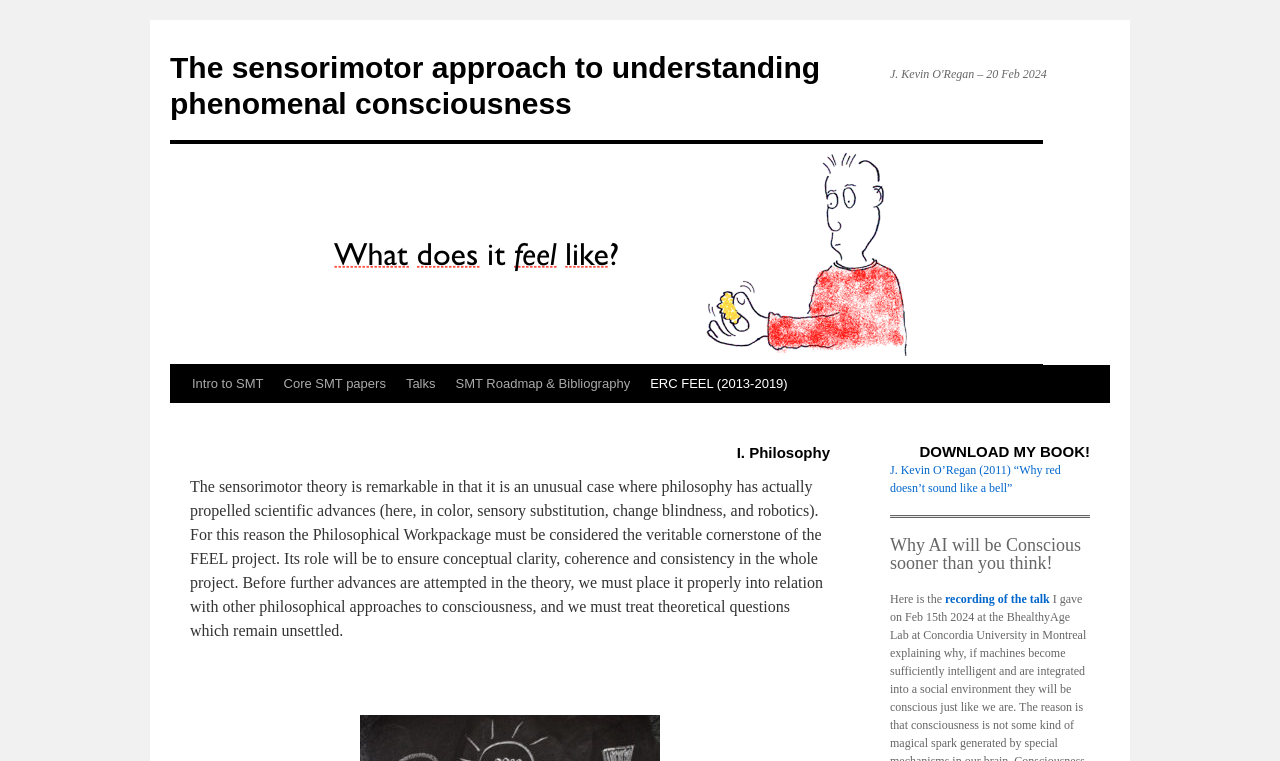Please identify the bounding box coordinates of the area that needs to be clicked to fulfill the following instruction: "Click on the link to learn about the sensorimotor approach to understanding phenomenal consciousness."

[0.133, 0.067, 0.641, 0.158]